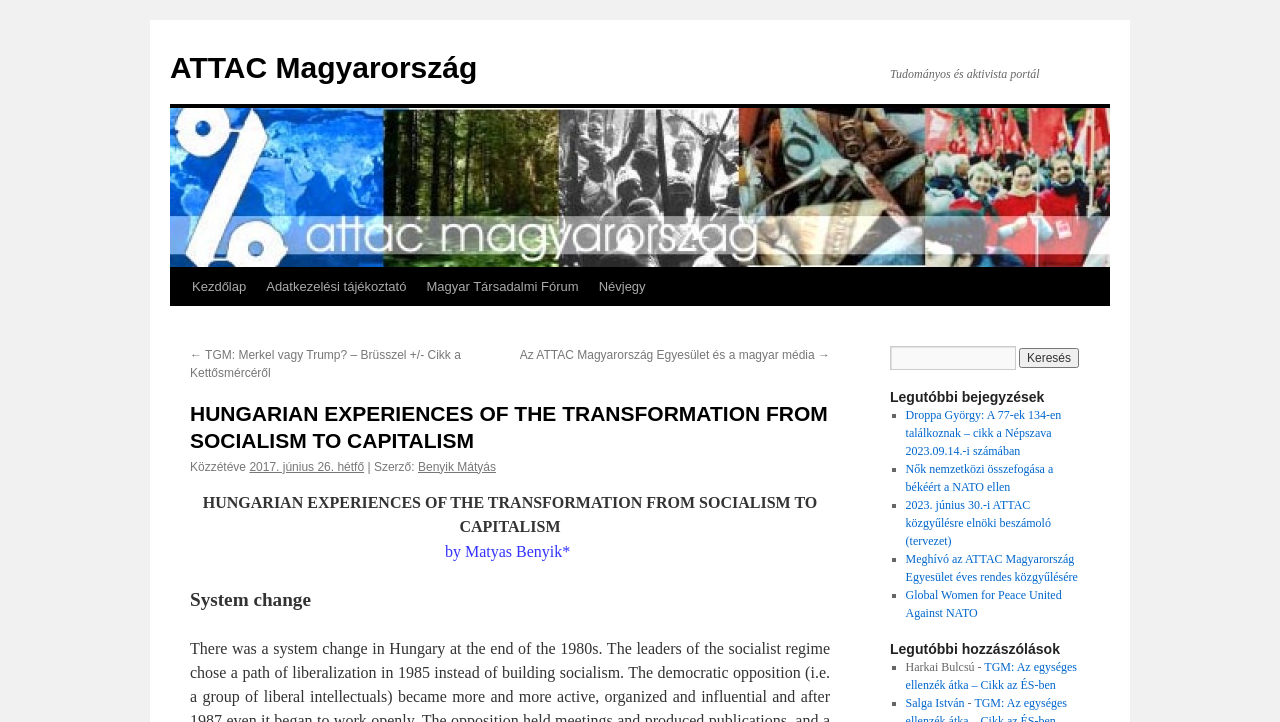Locate the bounding box of the UI element defined by this description: "Magyar Társadalmi Fórum". The coordinates should be given as four float numbers between 0 and 1, formatted as [left, top, right, bottom].

[0.325, 0.371, 0.46, 0.424]